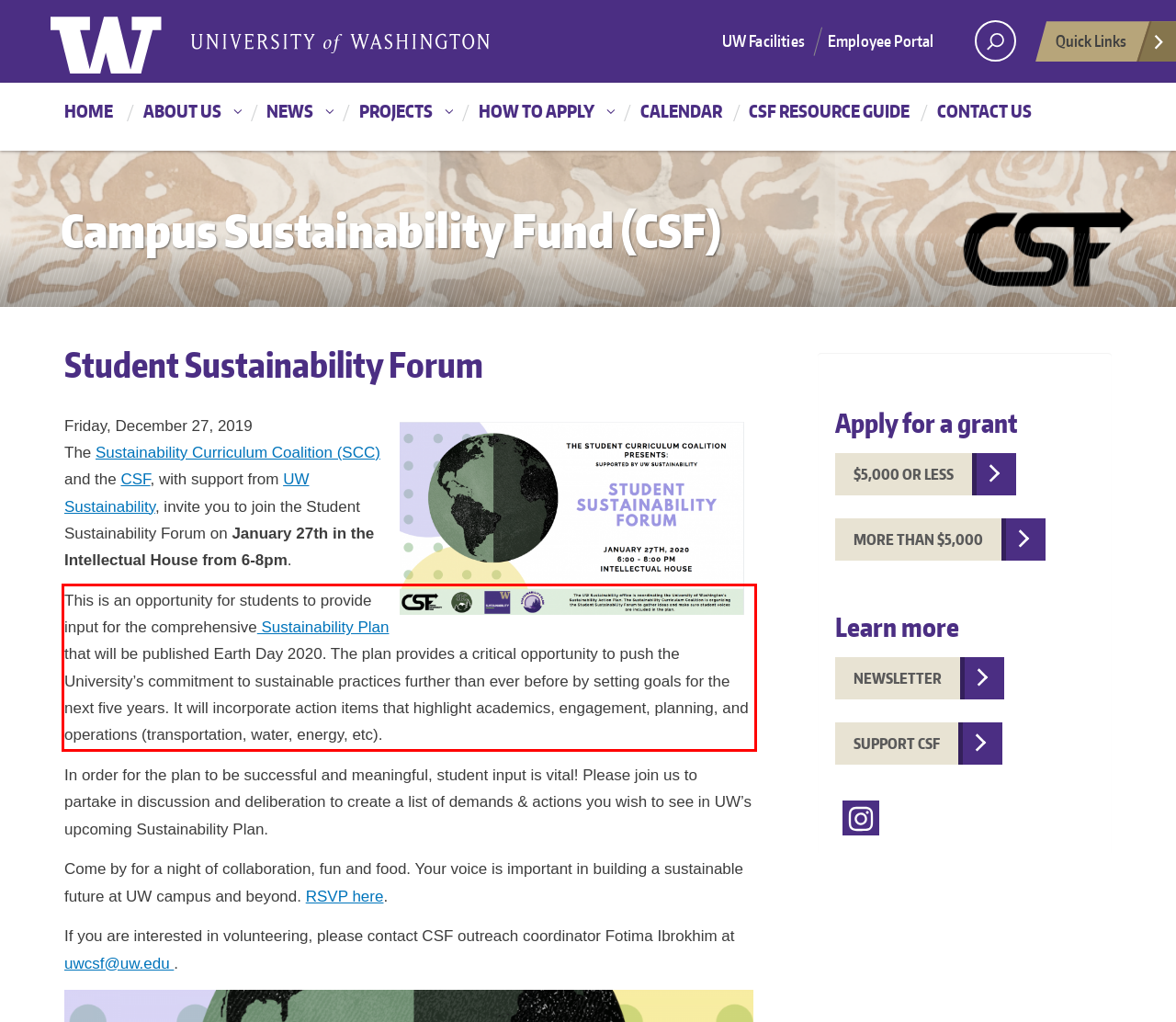You are provided with a screenshot of a webpage that includes a UI element enclosed in a red rectangle. Extract the text content inside this red rectangle.

This is an opportunity for students to provide input for the comprehensive Sustainability Plan that will be published Earth Day 2020. The plan provides a critical opportunity to push the University’s commitment to sustainable practices further than ever before by setting goals for the next five years. It will incorporate action items that highlight academics, engagement, planning, and operations (transportation, water, energy, etc).